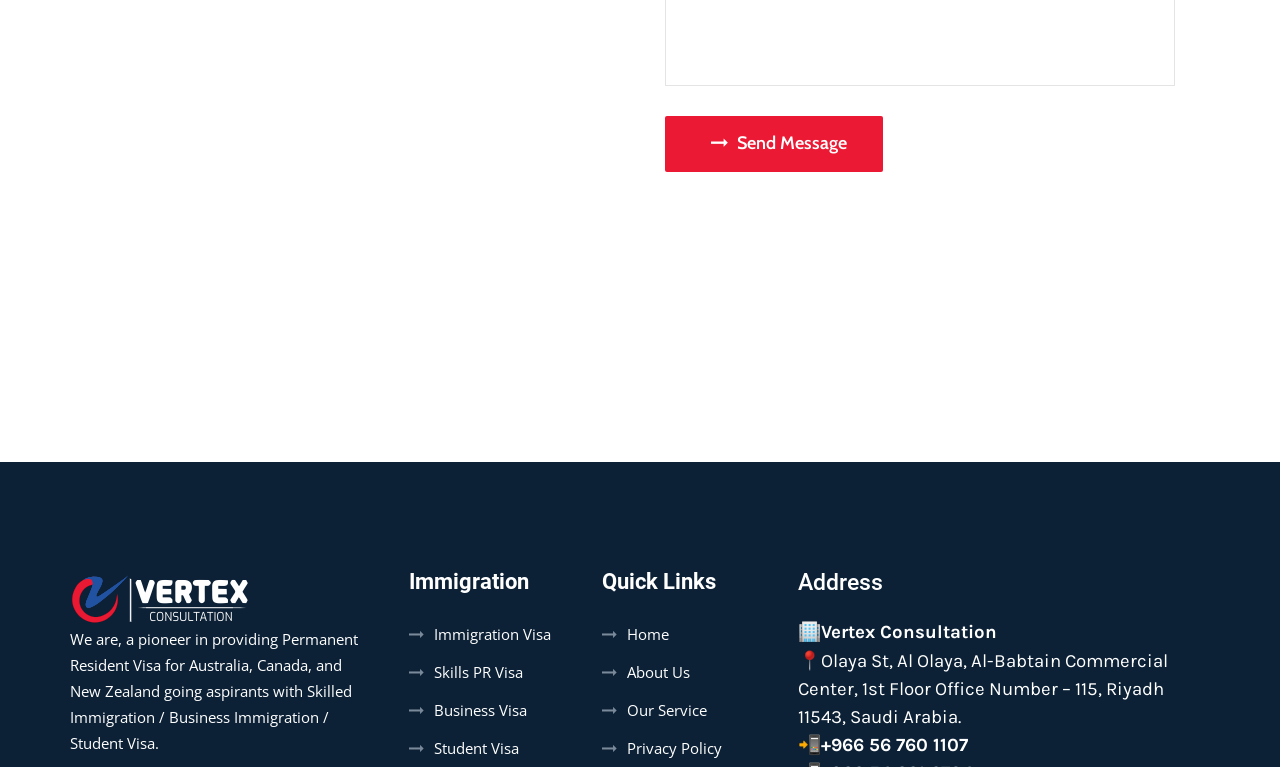Please determine the bounding box coordinates for the element that should be clicked to follow these instructions: "View About Us".

[0.47, 0.859, 0.539, 0.893]